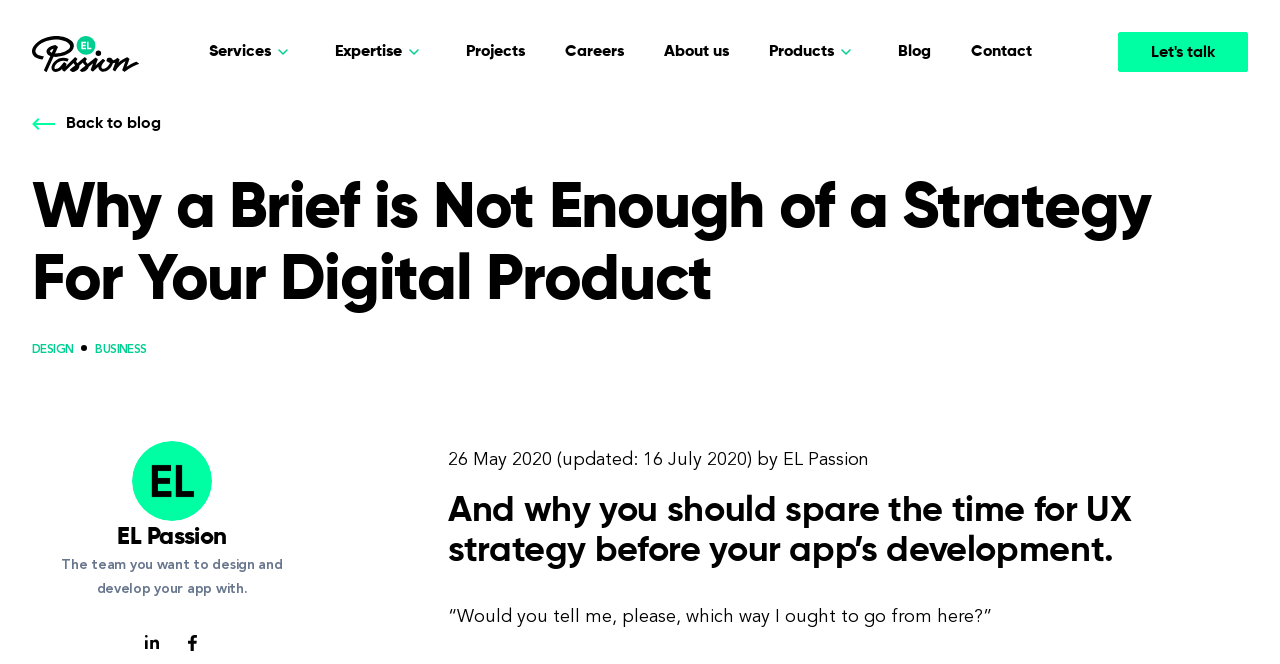Find the UI element described as: "Back to blog" and predict its bounding box coordinates. Ensure the coordinates are four float numbers between 0 and 1, [left, top, right, bottom].

[0.025, 0.169, 0.126, 0.205]